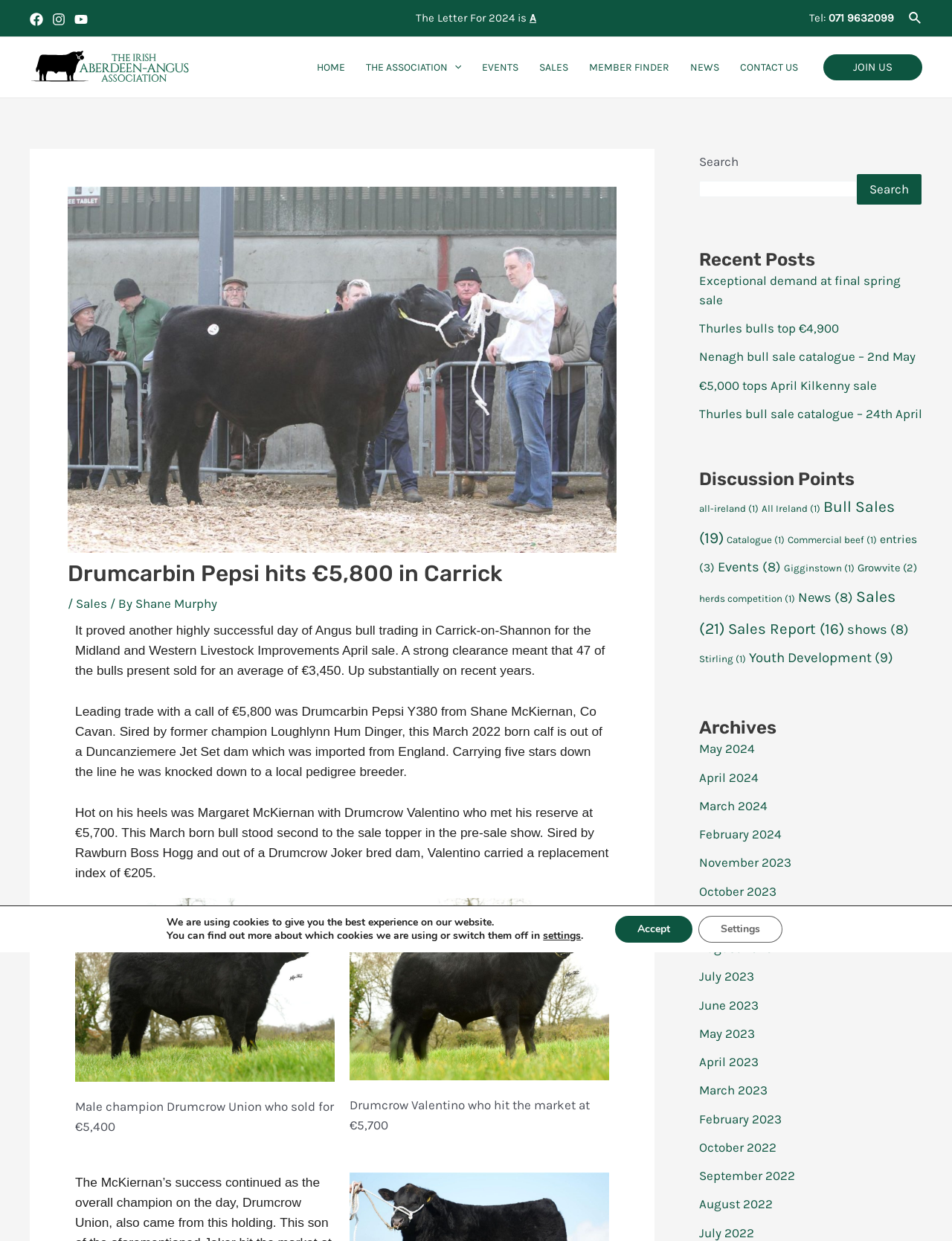Given the description: "Bull Sales (19)", determine the bounding box coordinates of the UI element. The coordinates should be formatted as four float numbers between 0 and 1, [left, top, right, bottom].

[0.734, 0.401, 0.94, 0.441]